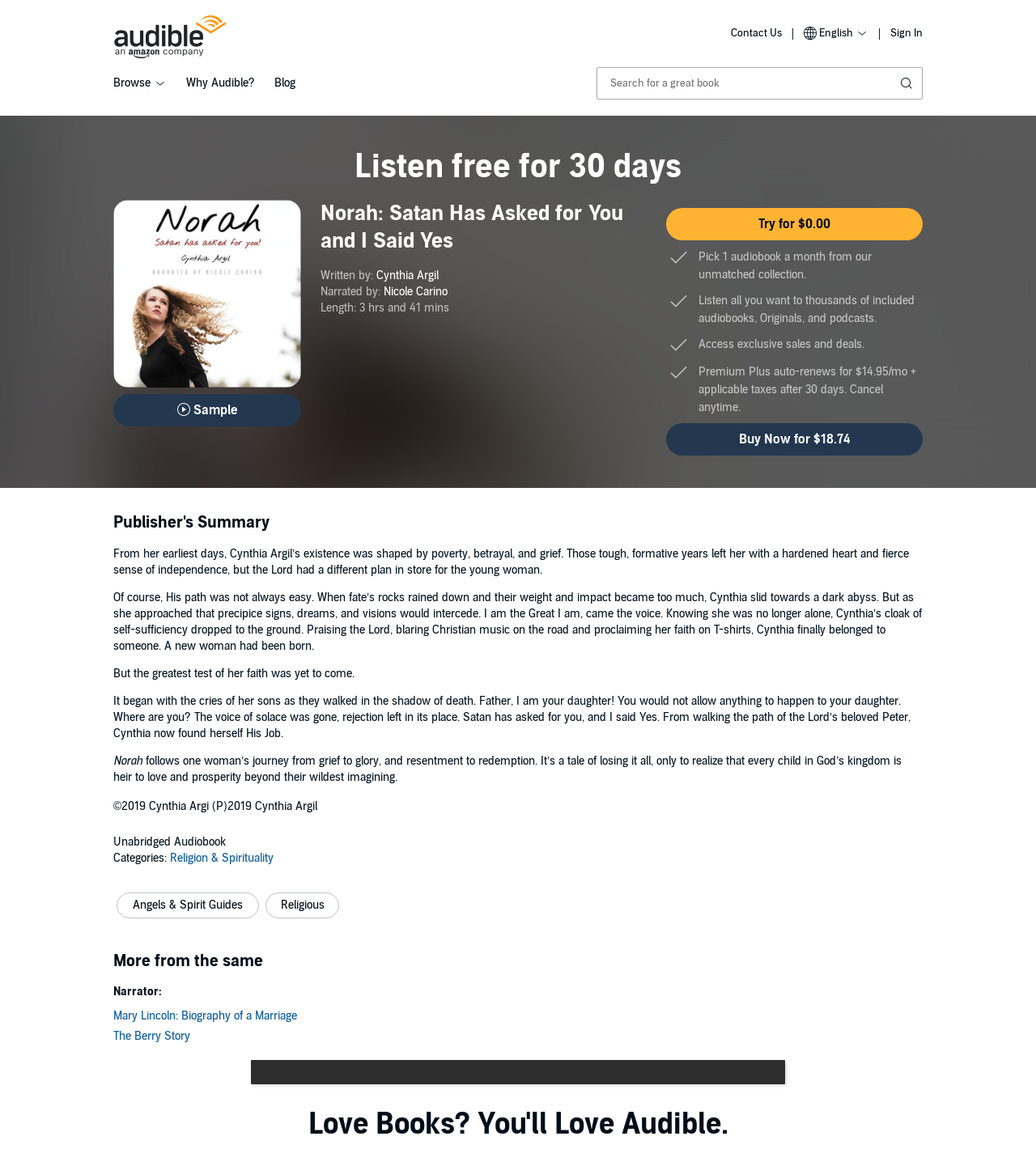Locate the bounding box coordinates of the element's region that should be clicked to carry out the following instruction: "Visit the Home page". The coordinates need to be four float numbers between 0 and 1, i.e., [left, top, right, bottom].

None